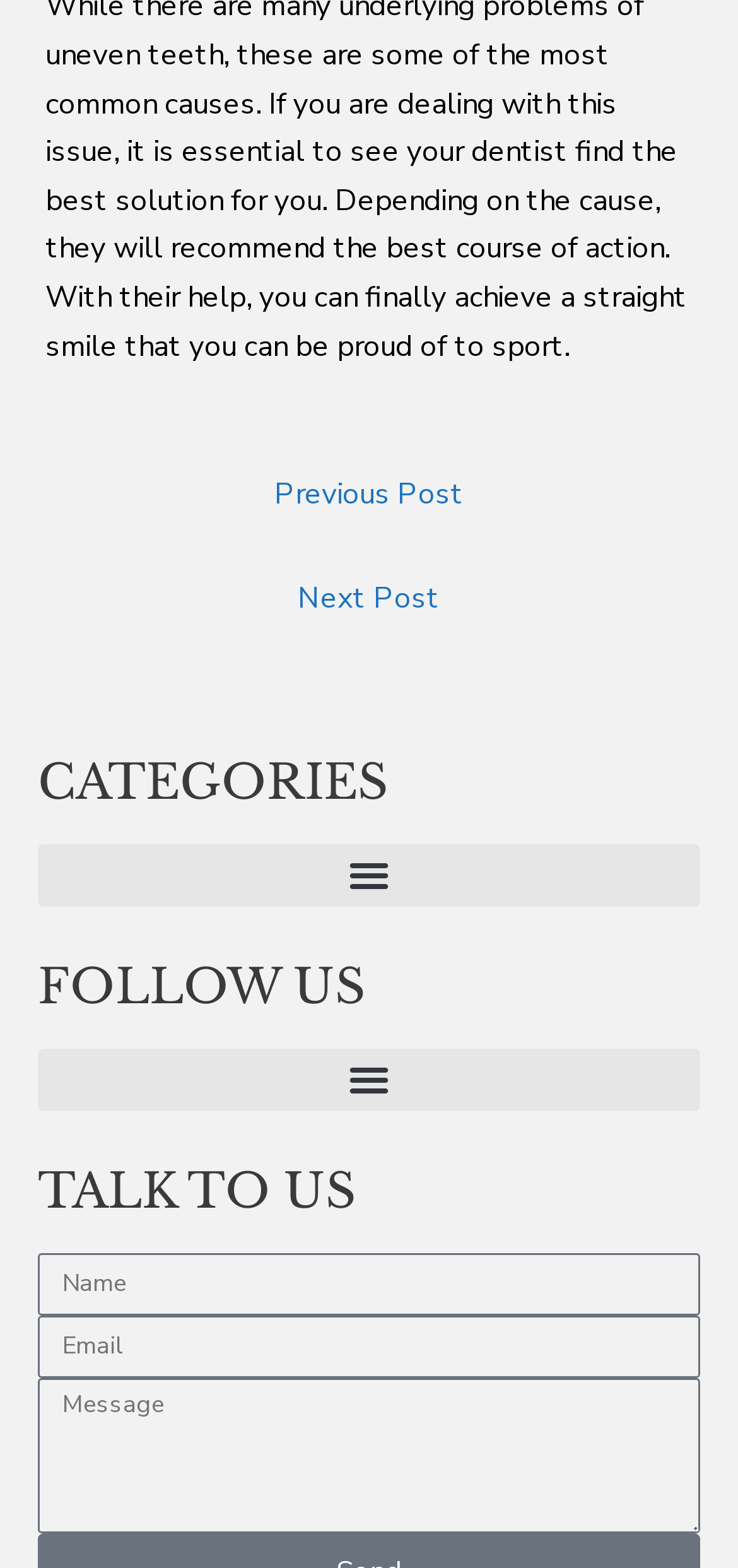What is the required field in the contact form?
Relying on the image, give a concise answer in one word or a brief phrase.

Email